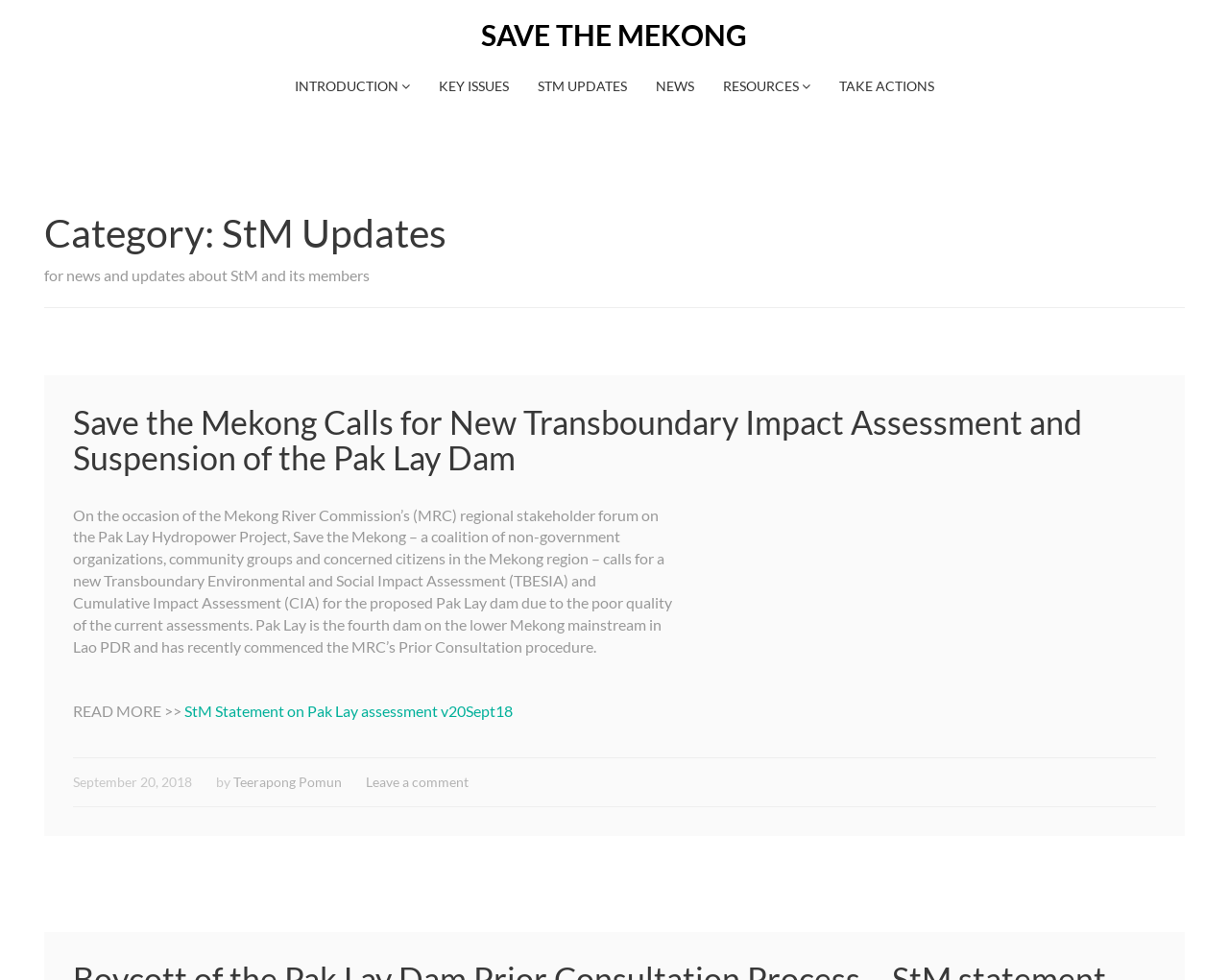What is the date of the article?
Please ensure your answer to the question is detailed and covers all necessary aspects.

The date of the article can be found in the footer section, where it says 'September 20, 2018'.